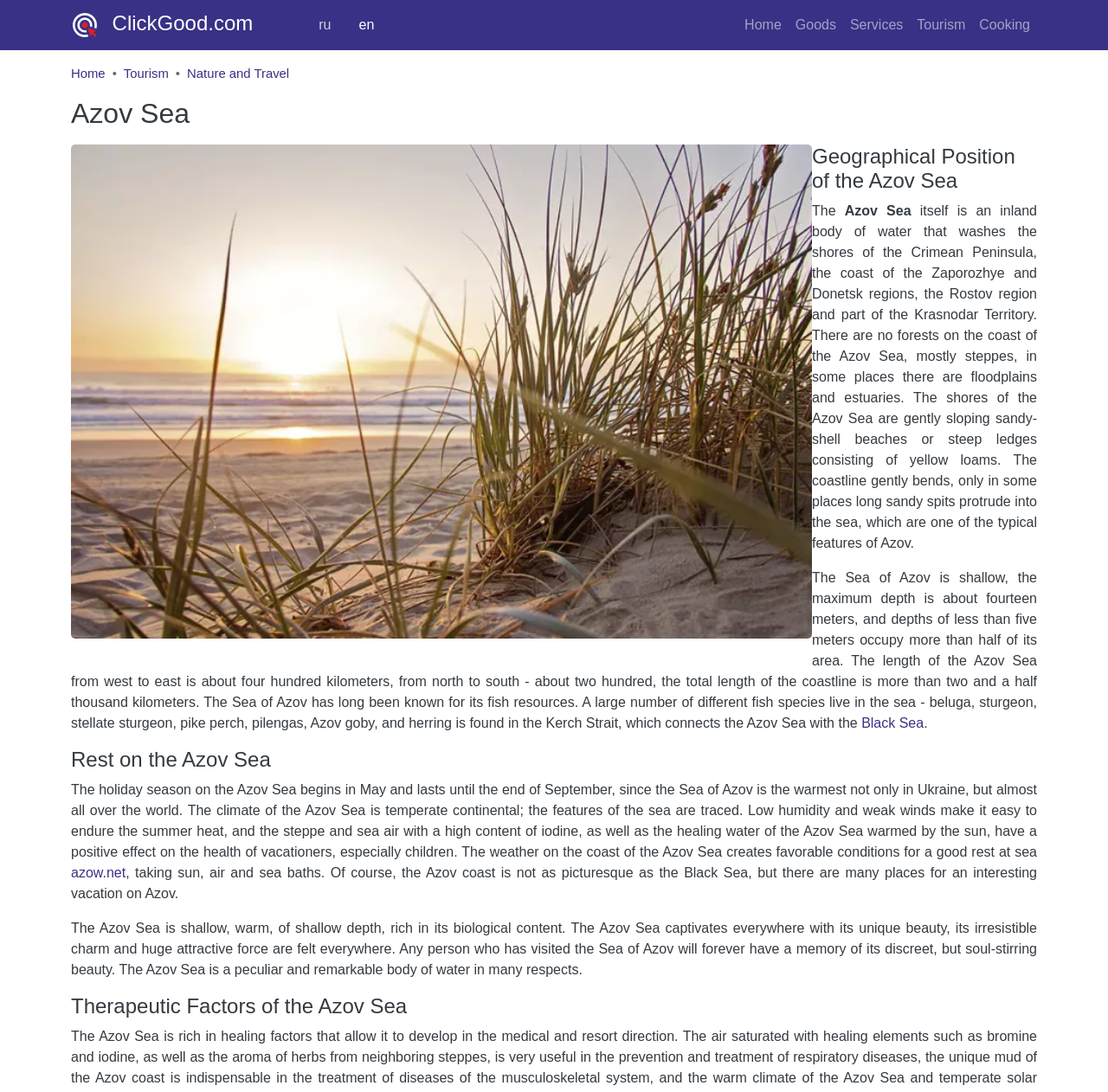What is the maximum depth of the Azov Sea?
Please ensure your answer is as detailed and informative as possible.

According to the webpage, the maximum depth of the Azov Sea is about fourteen meters, and depths of less than five meters occupy more than half of its area.